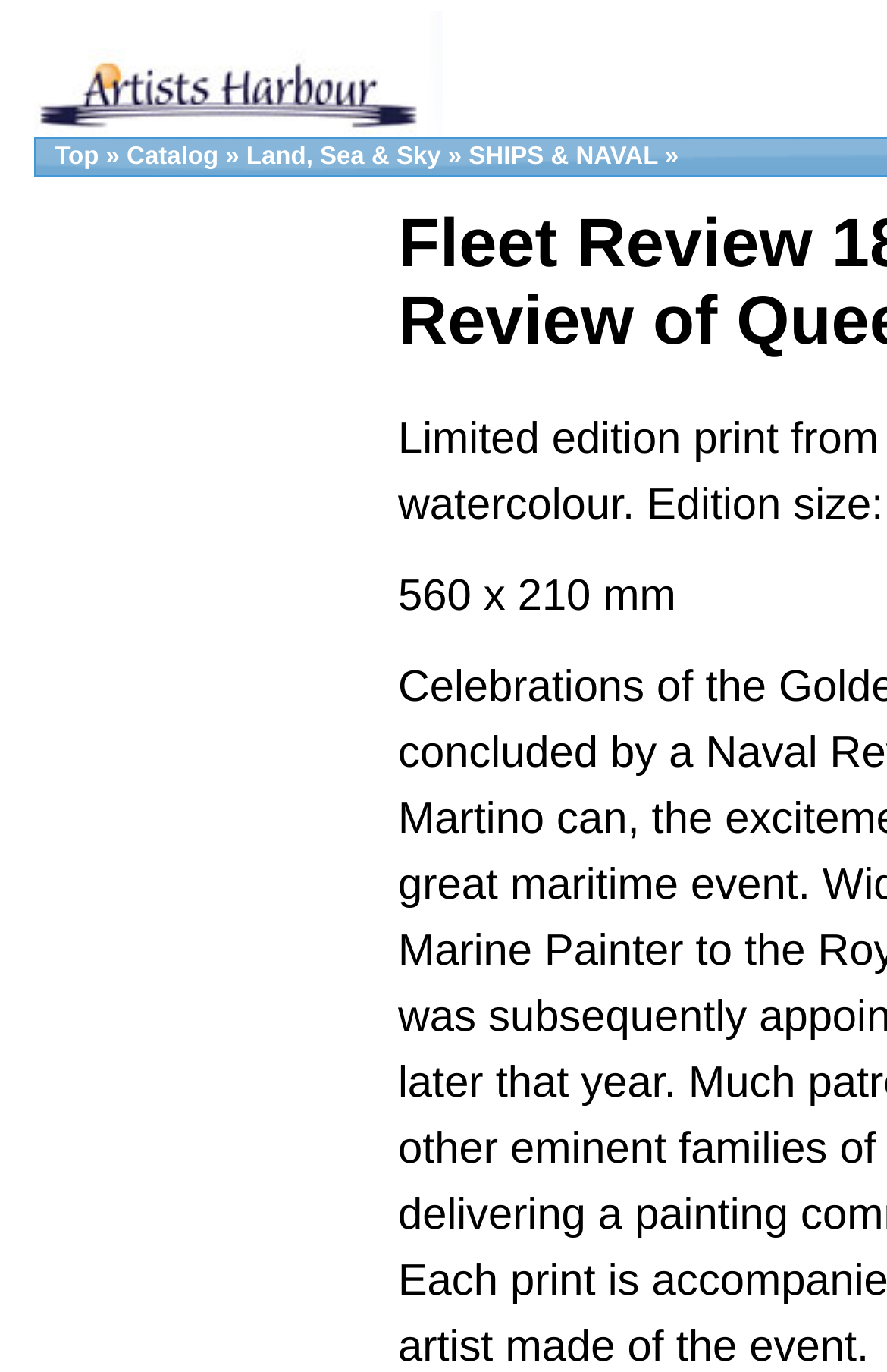Extract the bounding box for the UI element that matches this description: "Land, Sea & Sky".

[0.278, 0.104, 0.497, 0.124]